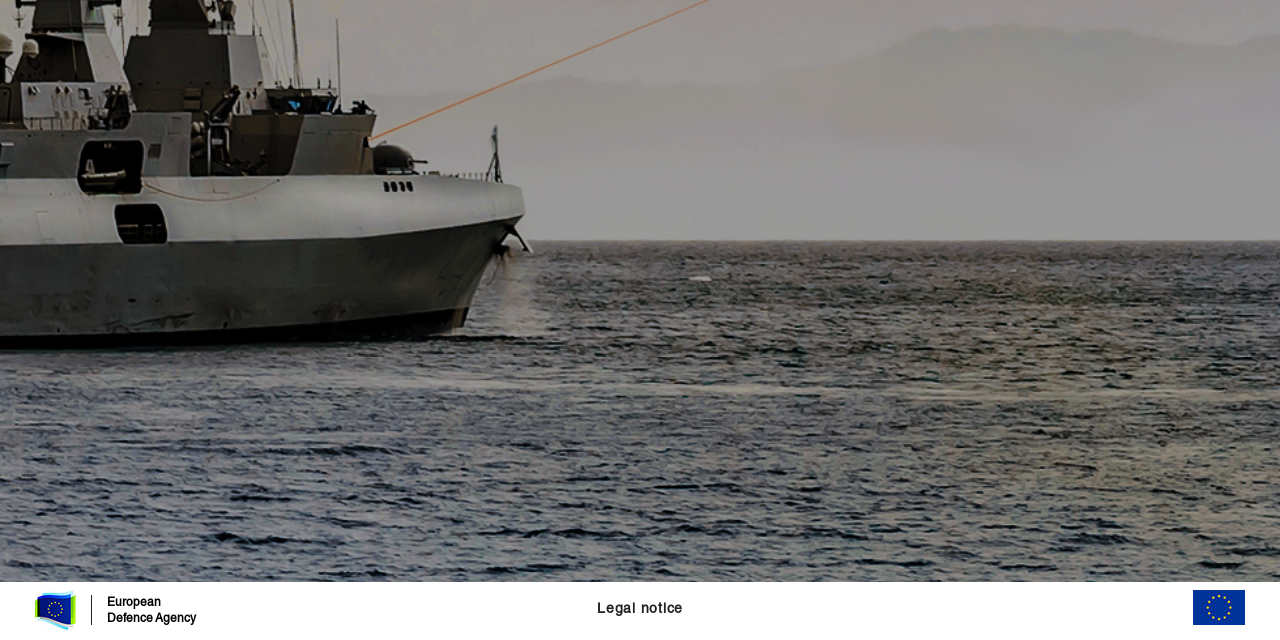Provide the bounding box coordinates of the UI element this sentence describes: "EuropeanDefence Agency".

[0.027, 0.922, 0.246, 0.984]